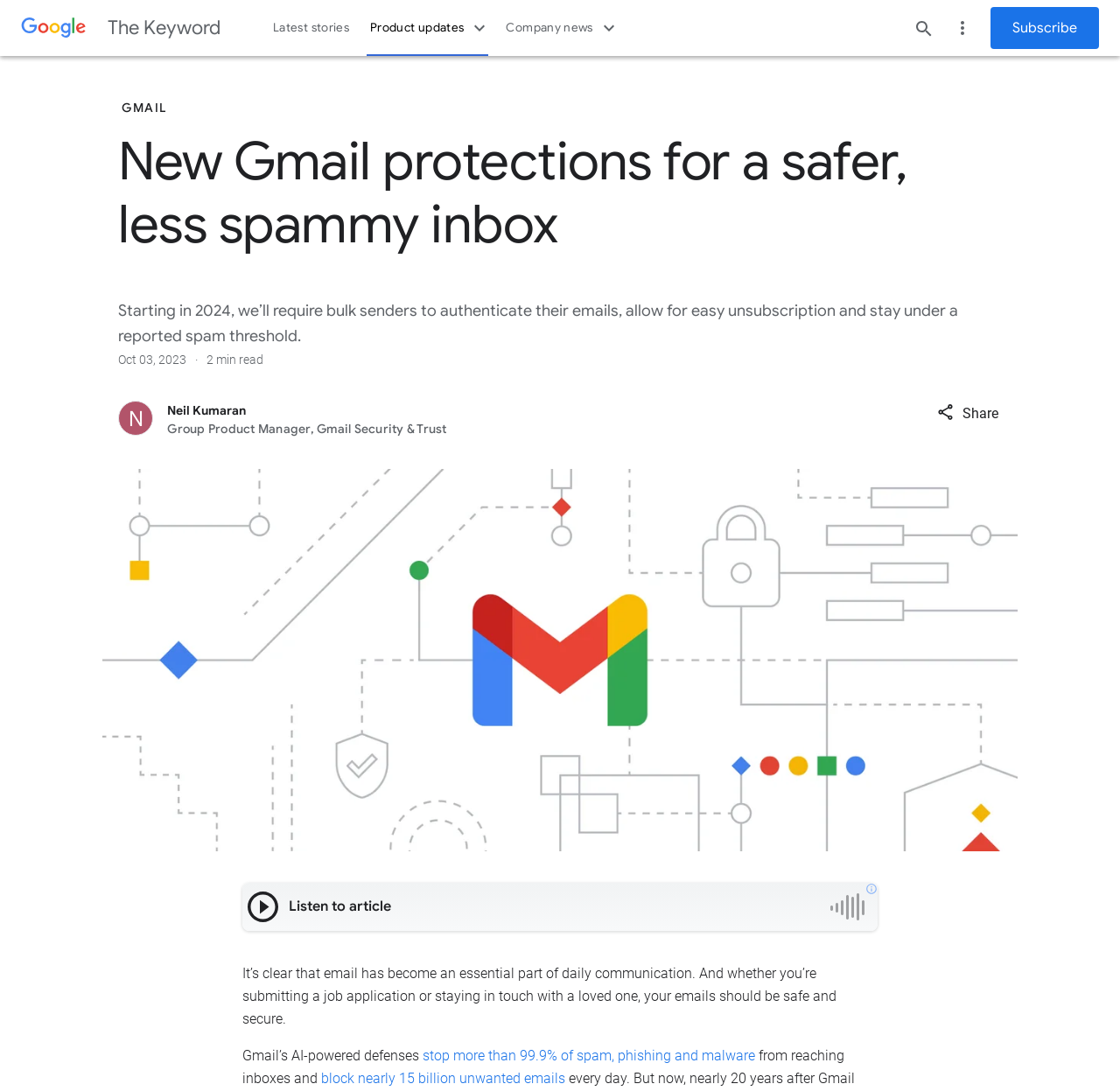From the webpage screenshot, predict the bounding box of the UI element that matches this description: "Share".

[0.833, 0.36, 0.894, 0.396]